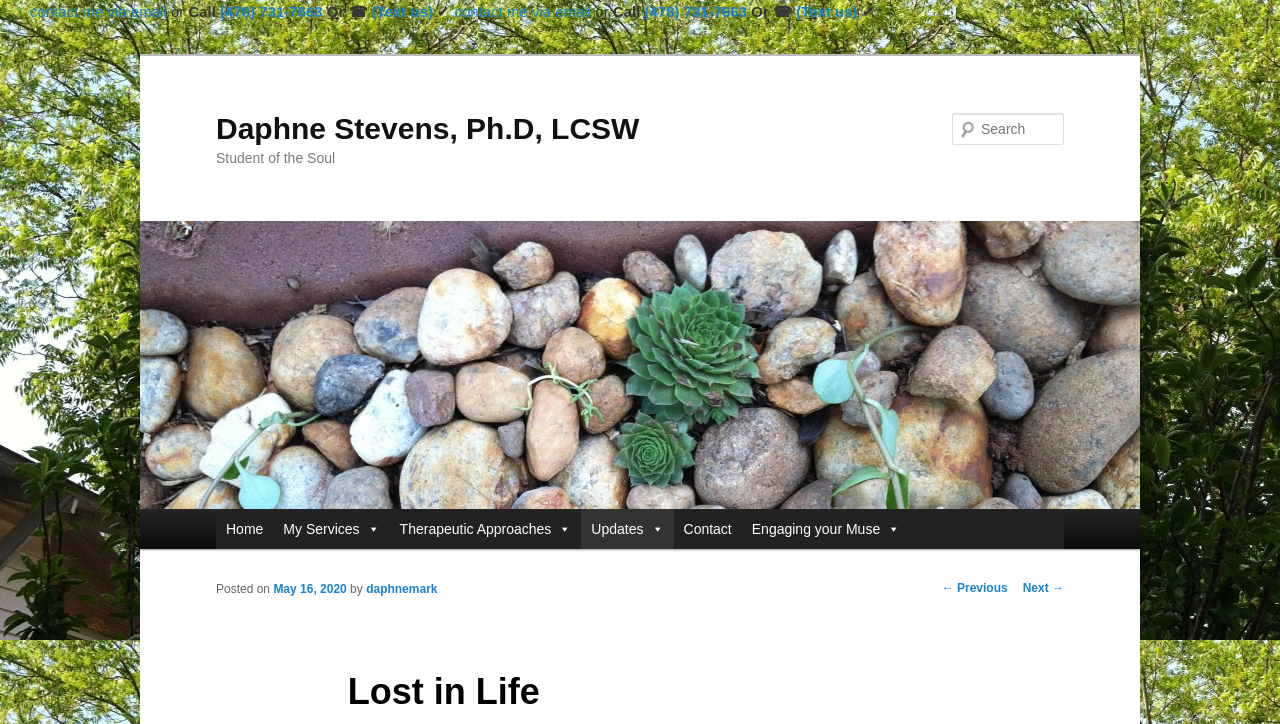Given the element description, predict the bounding box coordinates in the format (top-left x, top-left y, bottom-right x, bottom-right y). Make sure all values are between 0 and 1. Here is the element description: parent_node: Daphne Stevens, Ph.D, LCSW

[0.109, 0.305, 0.891, 0.703]